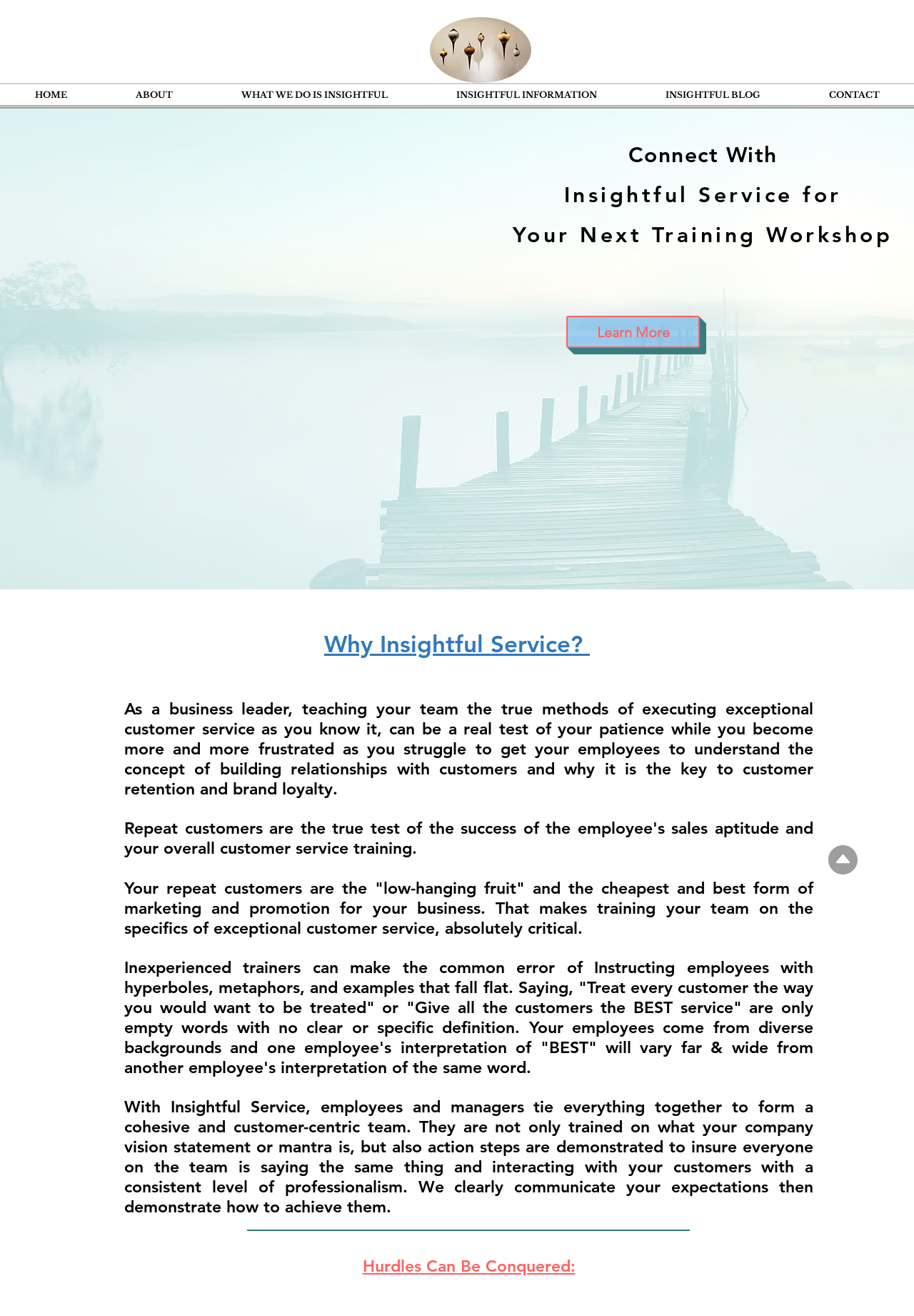Pinpoint the bounding box coordinates of the clickable element needed to complete the instruction: "Click the Insightful Service Logo". The coordinates should be provided as four float numbers between 0 and 1: [left, top, right, bottom].

[0.47, 0.013, 0.581, 0.063]